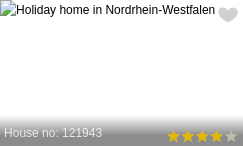Please reply to the following question with a single word or a short phrase:
What is the rating of this holiday home based on previous visitors' experiences?

Five-star